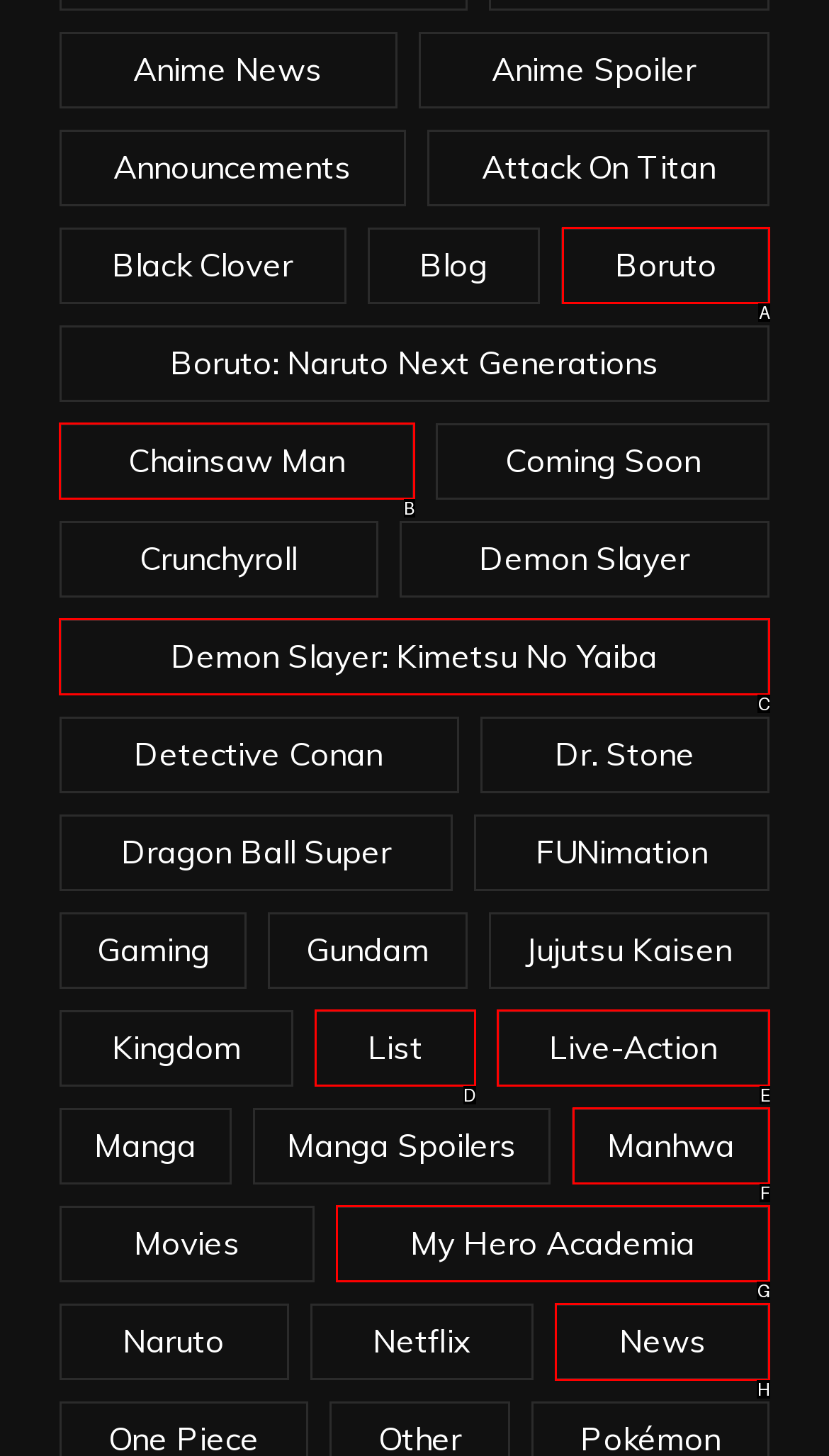Tell me the correct option to click for this task: Check News
Write down the option's letter from the given choices.

H